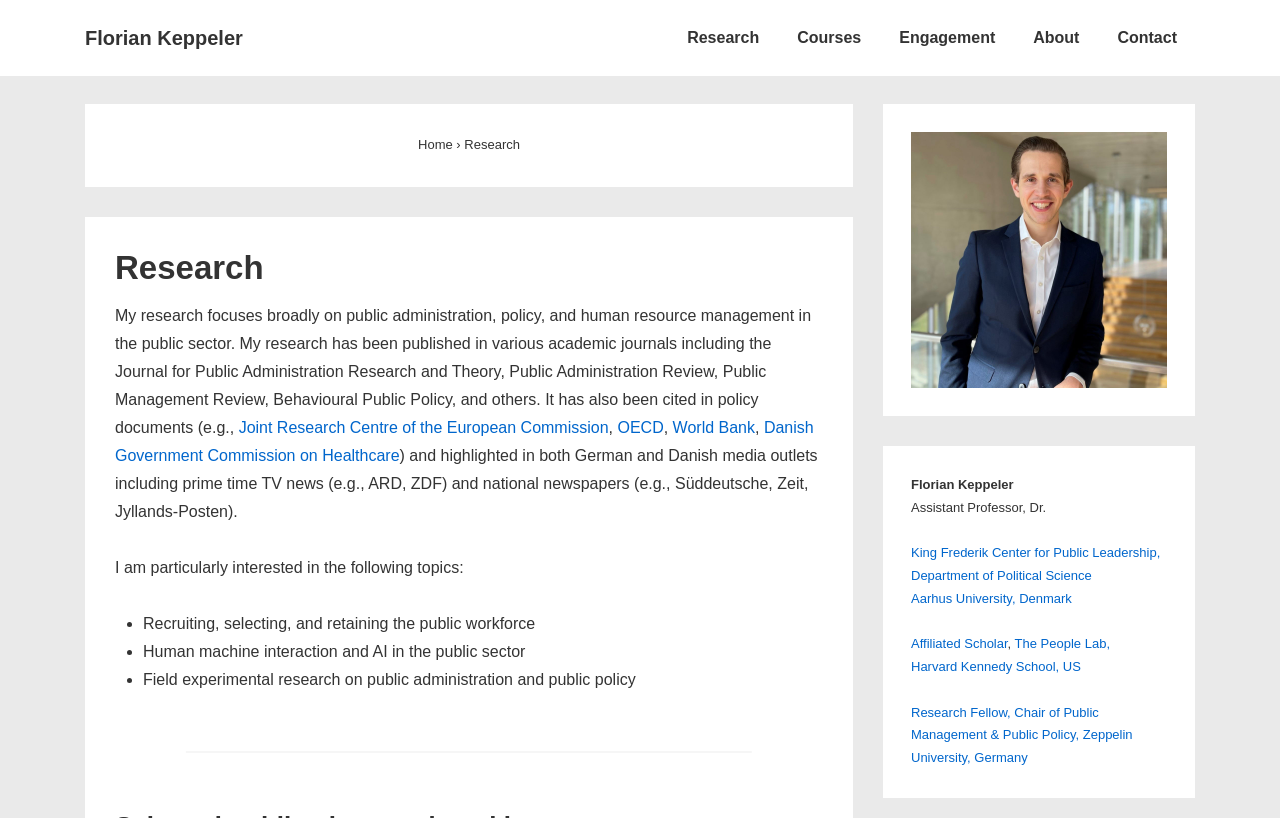Use a single word or phrase to answer the following:
What is the researcher's current affiliation?

Aarhus University, Denmark